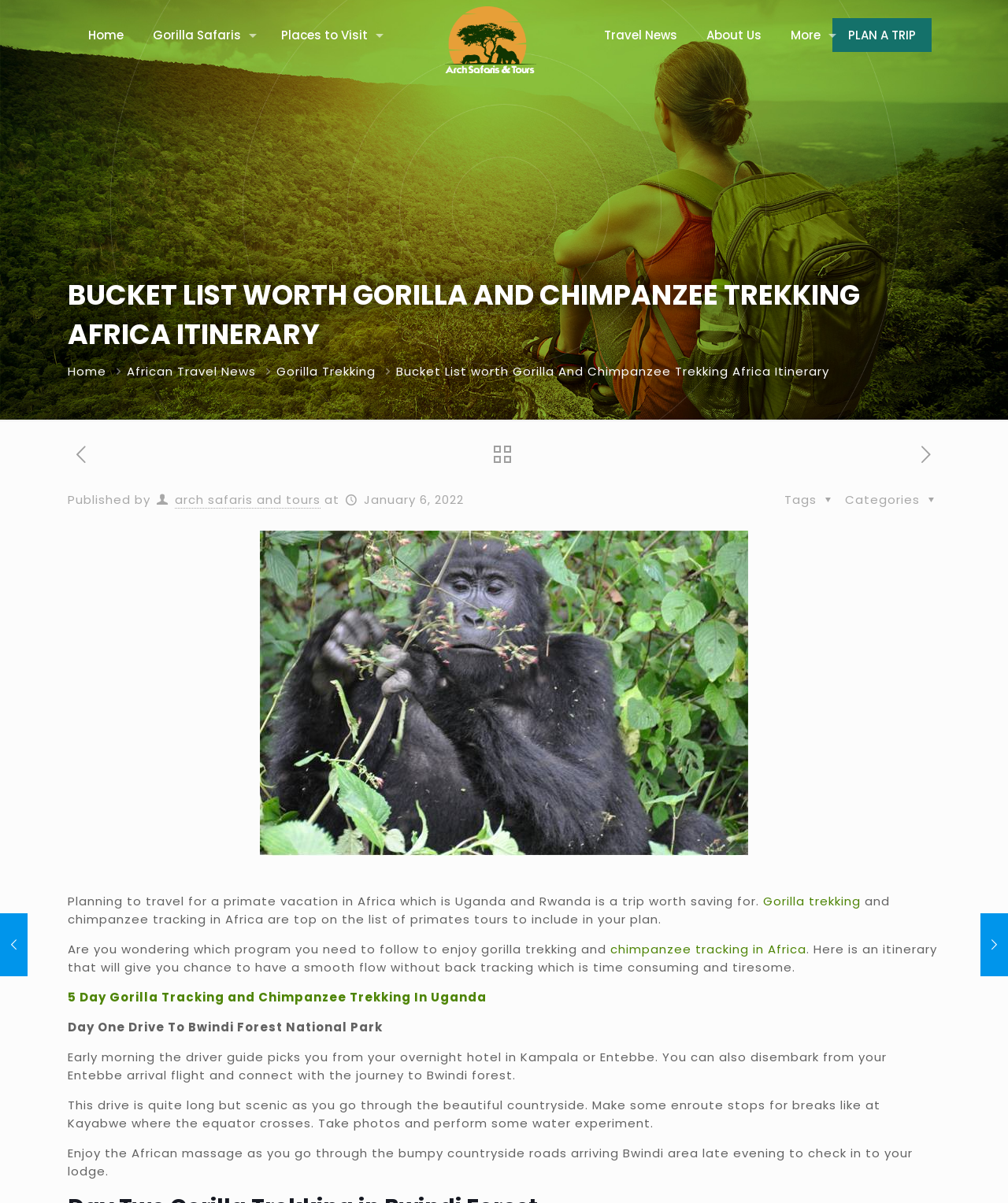Identify the bounding box for the UI element described as: "title="Arch Safaris and Tours"". The coordinates should be four float numbers between 0 and 1, i.e., [left, top, right, bottom].

[0.381, 0.0, 0.593, 0.043]